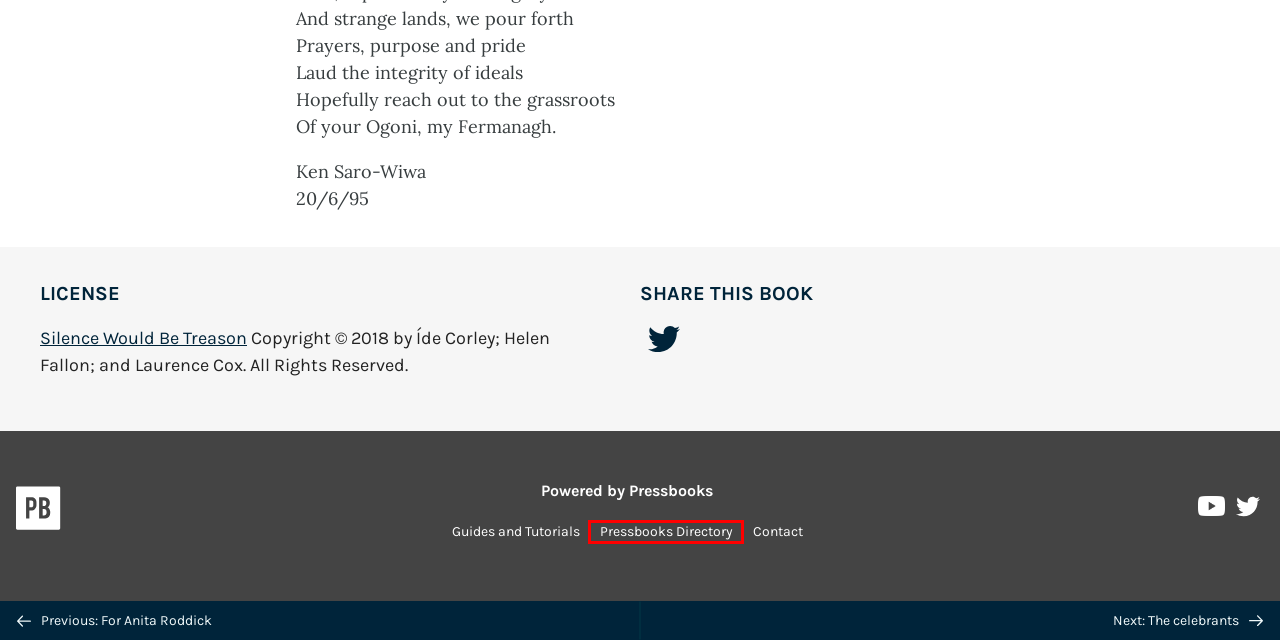Review the webpage screenshot provided, noting the red bounding box around a UI element. Choose the description that best matches the new webpage after clicking the element within the bounding box. The following are the options:
A. The celebrants – Silence Would Be Treason
B. Support guides | Pressbooks
C. Adapt open textbooks with Pressbooks
D. Pressbooks | The open book creation platform.
E. Silence Would Be Treason – Simple Book Publishing
F. Pressbooks Create – Your partner in open publishing
G. For Anita Roddick – Silence Would Be Treason
H. Pressbooks Directory

H